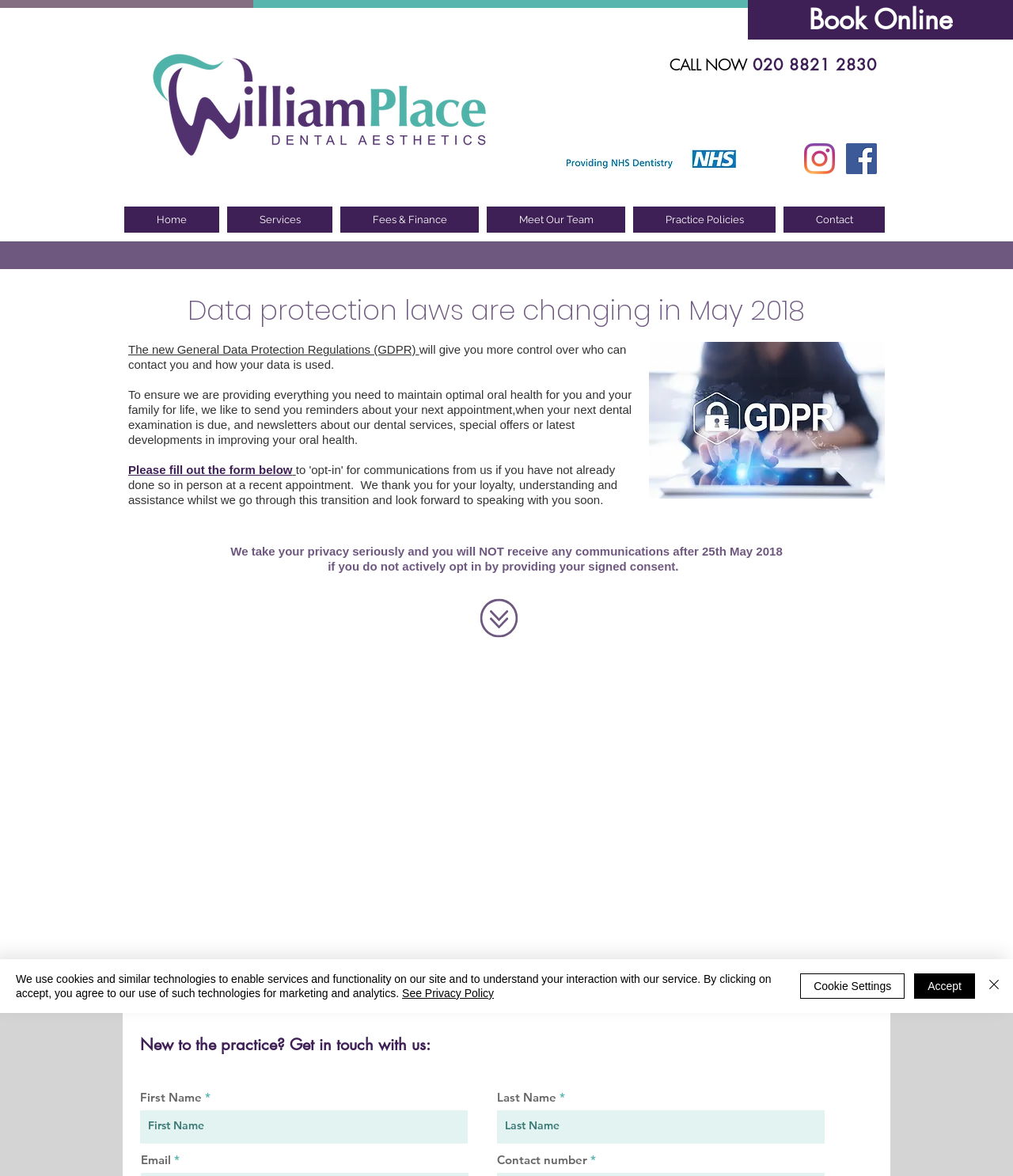Please identify the bounding box coordinates of the element on the webpage that should be clicked to follow this instruction: "Click on 'Return to home page'". The bounding box coordinates should be given as four float numbers between 0 and 1, formatted as [left, top, right, bottom].

None